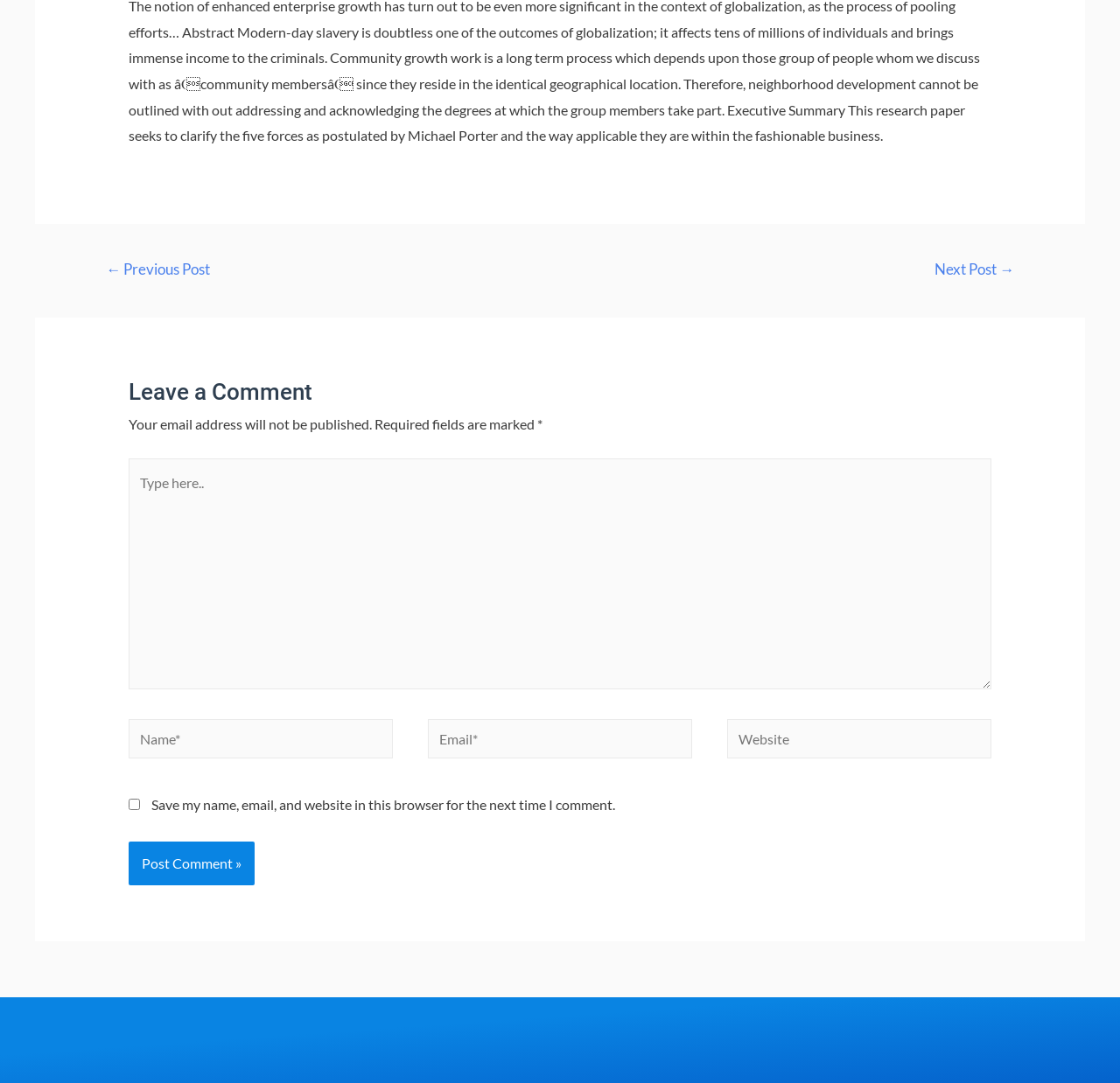Provide a short, one-word or phrase answer to the question below:
What is the purpose of the 'Posts' navigation?

Post navigation